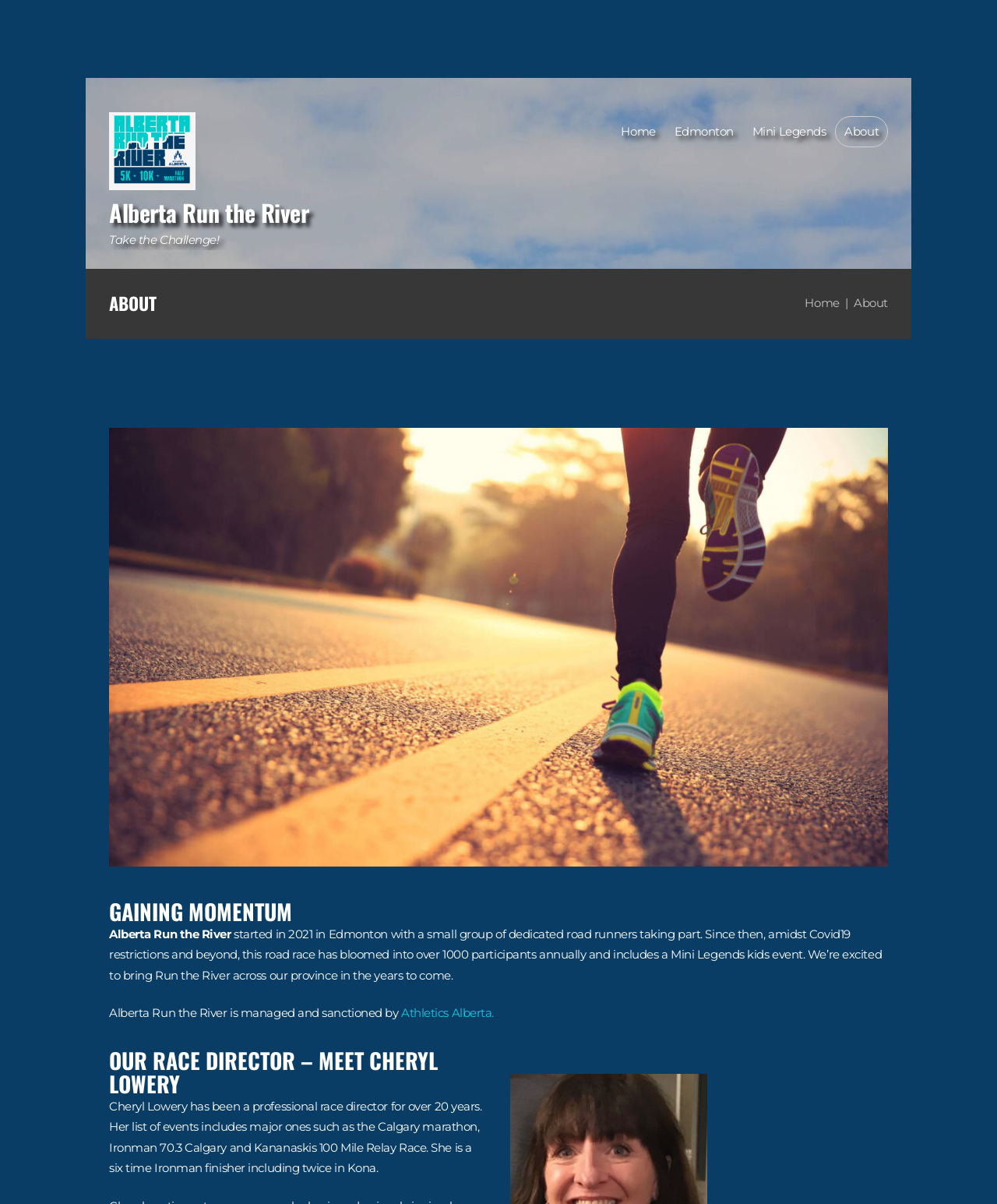Extract the bounding box coordinates of the UI element described by: "Mini Legends". The coordinates should include four float numbers ranging from 0 to 1, e.g., [left, top, right, bottom].

[0.745, 0.097, 0.838, 0.122]